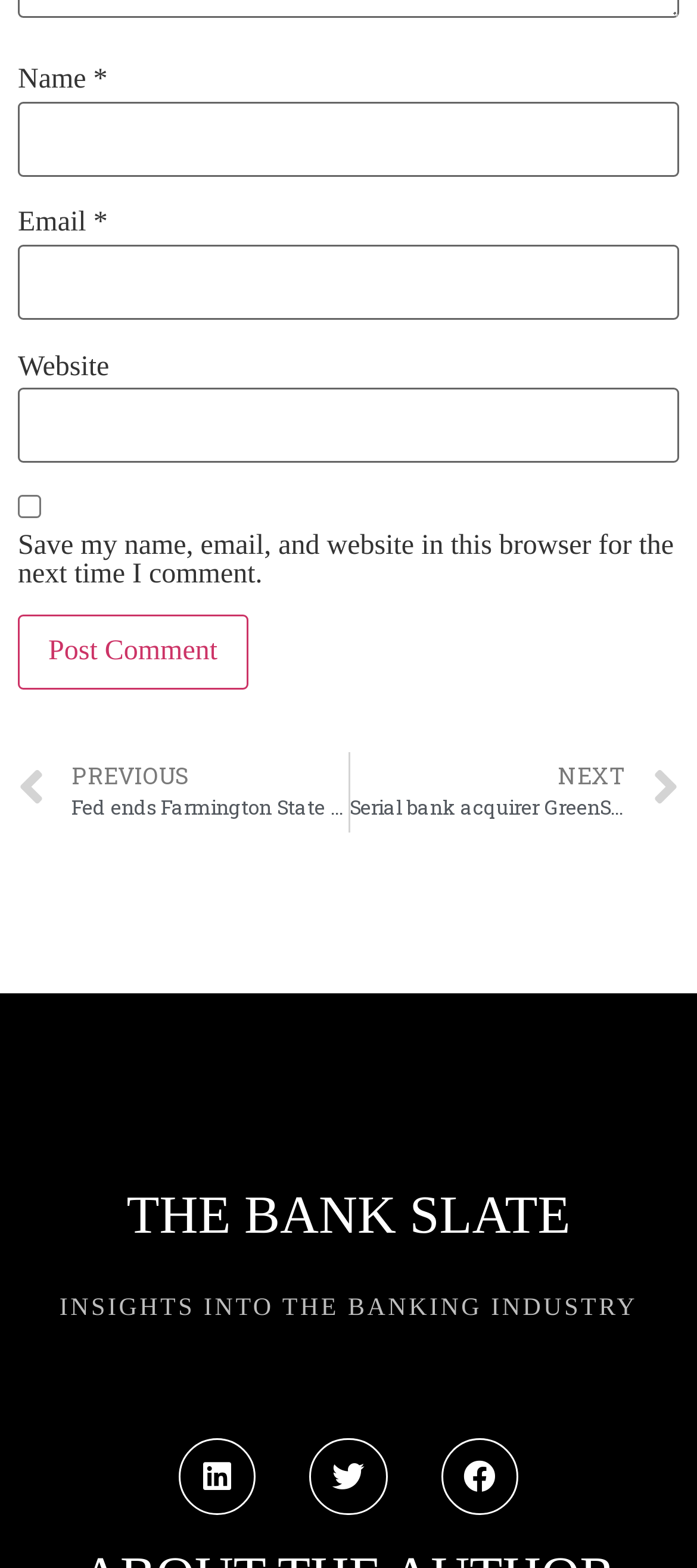What social media platforms are linked on this webpage?
Look at the image and answer the question using a single word or phrase.

Linkedin and Twitter